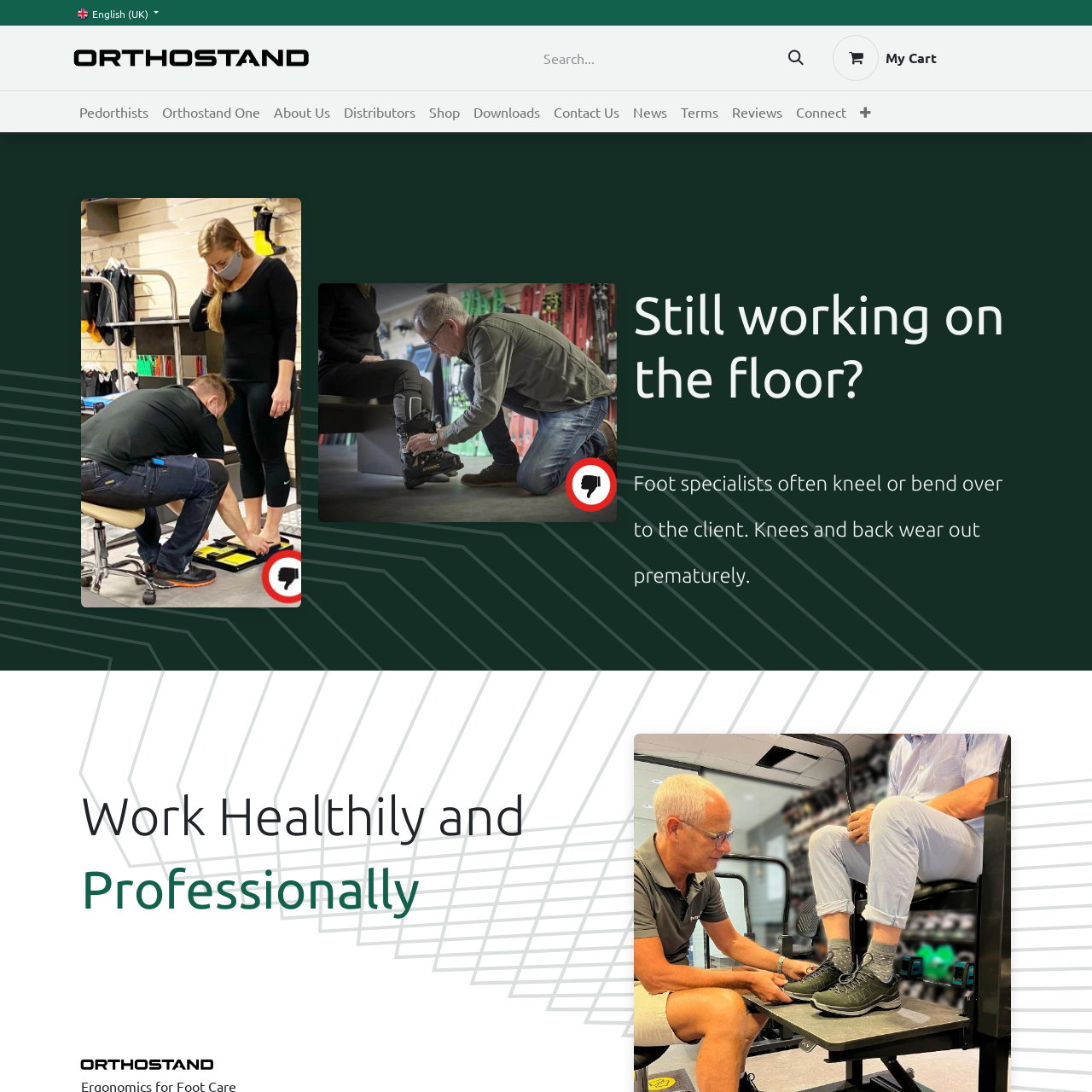What is the purpose of the search box?
Using the picture, provide a one-word or short phrase answer.

Search the website